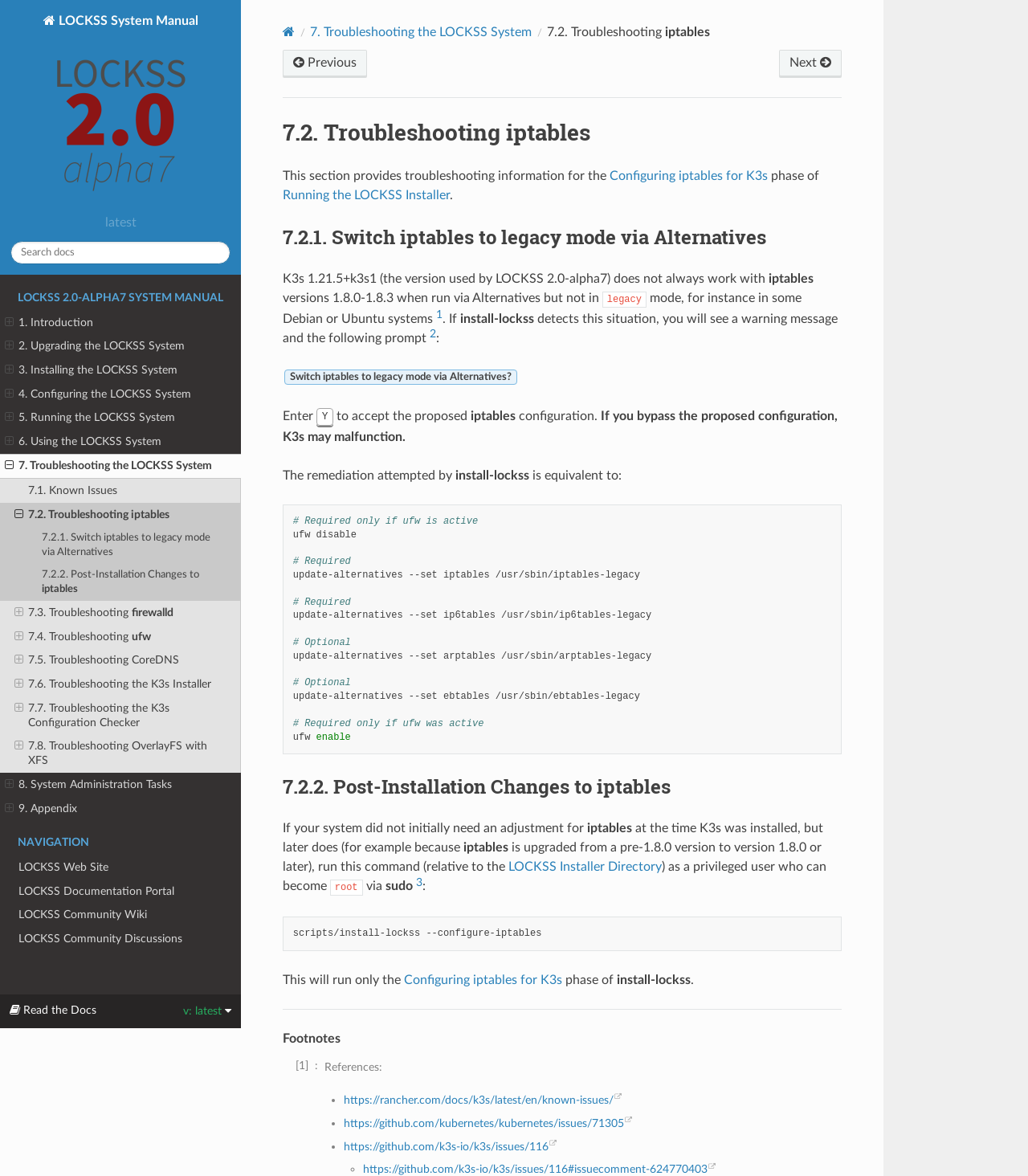Write an elaborate caption that captures the essence of the webpage.

This webpage is a documentation page for the LOCKSS System Manual, specifically focusing on troubleshooting iptables. At the top left corner, there is a logo of LOCKSS System Manual, accompanied by a link to the latest version of the documentation. Below the logo, there is a search bar where users can search for specific topics within the documentation.

On the left side of the page, there is a navigation menu that lists various sections of the manual, including introduction, upgrading, installing, configuring, and running the LOCKSS system. Each section has a corresponding link that expands to reveal subtopics. The current page is highlighted, indicating that it is the troubleshooting section for iptables.

The main content of the page is divided into sections, each with a heading and descriptive text. The first section provides an overview of troubleshooting iptables, followed by a series of subtopics, including switching iptables to legacy mode via Alternatives, post-installation changes to iptables, and troubleshooting firewalld, ufw, and CoreDNS.

Each subtopic has a brief description and may include links to additional resources or related topics. The text is organized in a clear and concise manner, making it easy to follow and understand.

At the bottom of the page, there are links to navigate to the previous or next page, as well as a separator line that divides the main content from the page navigation.